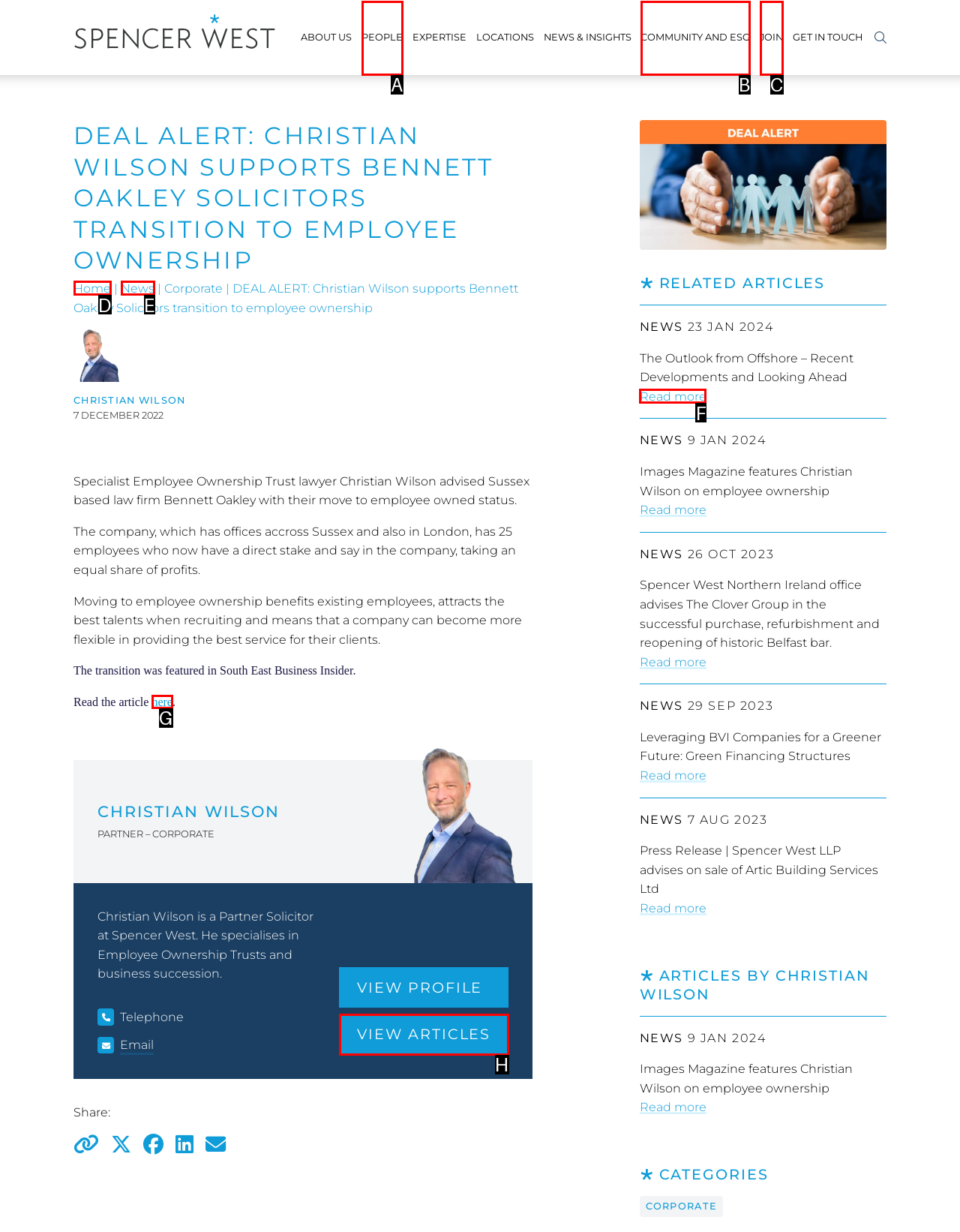Select the correct UI element to complete the task: Read the article
Please provide the letter of the chosen option.

G